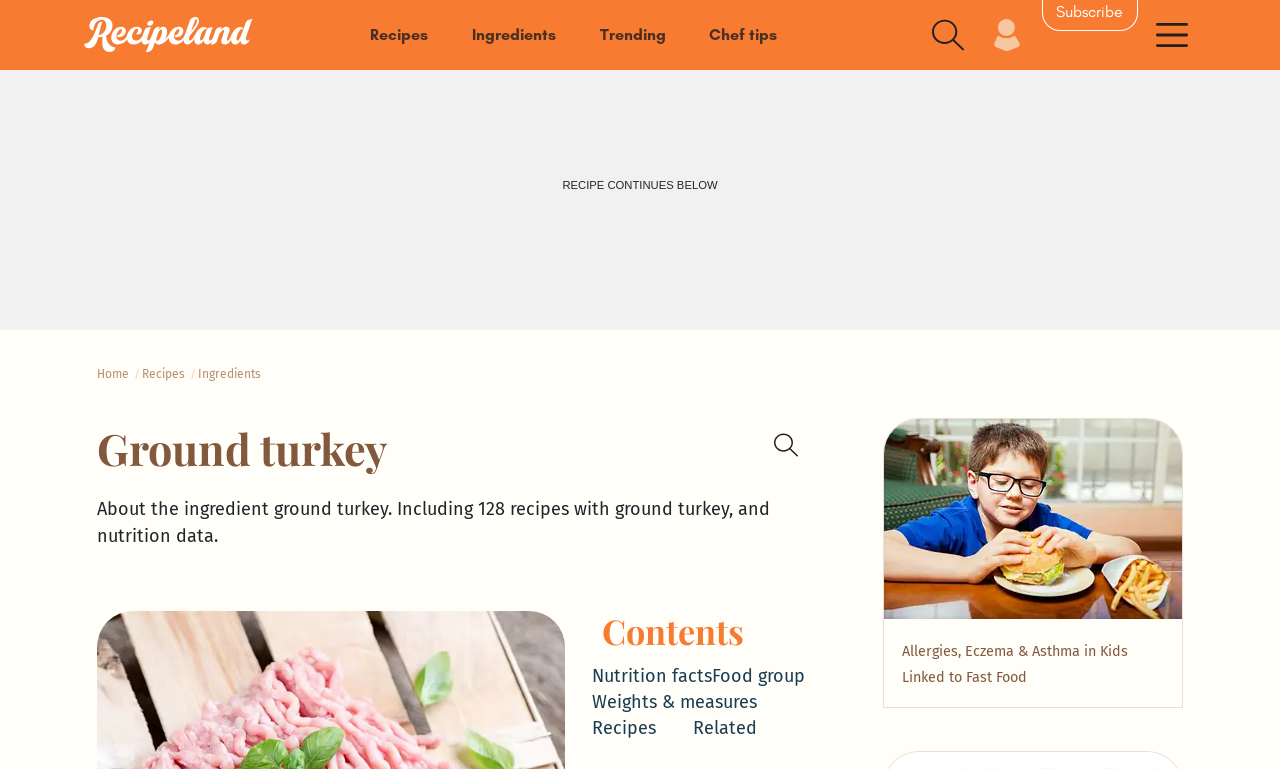Can you find the bounding box coordinates for the element to click on to achieve the instruction: "Browse related recipes"?

[0.542, 0.932, 0.592, 0.961]